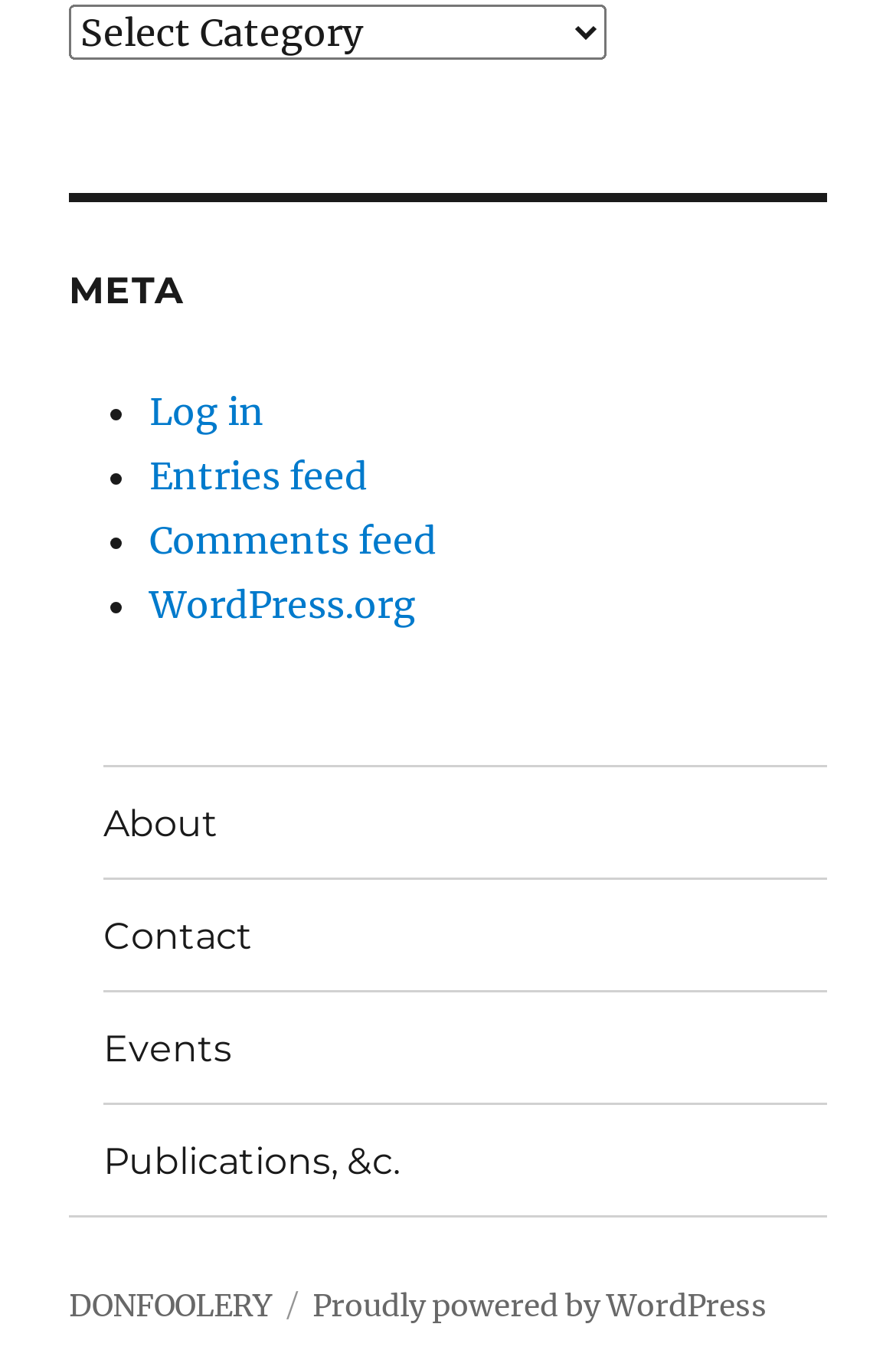Please find the bounding box coordinates of the element that must be clicked to perform the given instruction: "Go to about page". The coordinates should be four float numbers from 0 to 1, i.e., [left, top, right, bottom].

[0.115, 0.568, 0.923, 0.65]